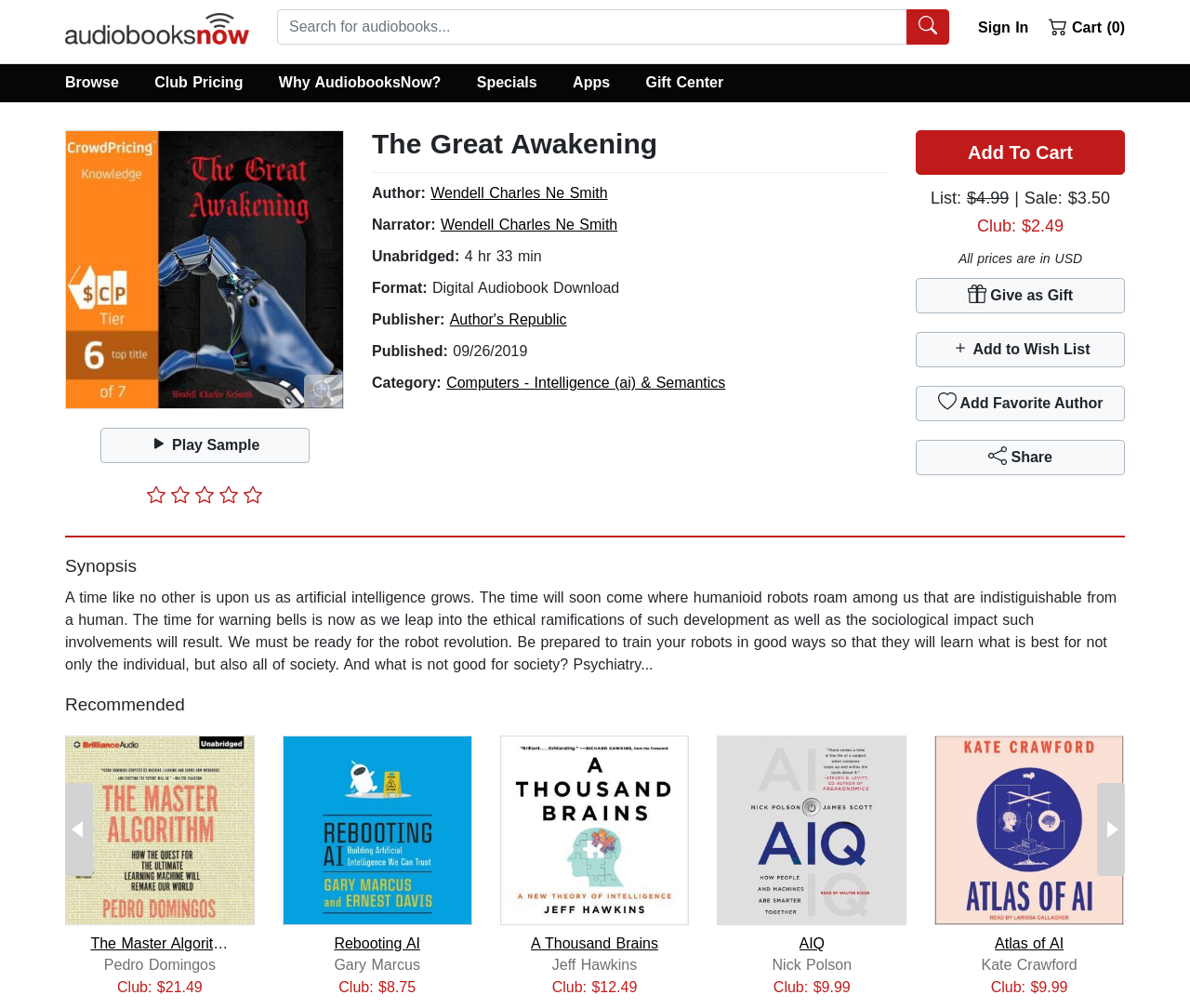Provide a short answer to the following question with just one word or phrase: What is the price of this audiobook?

$4.99